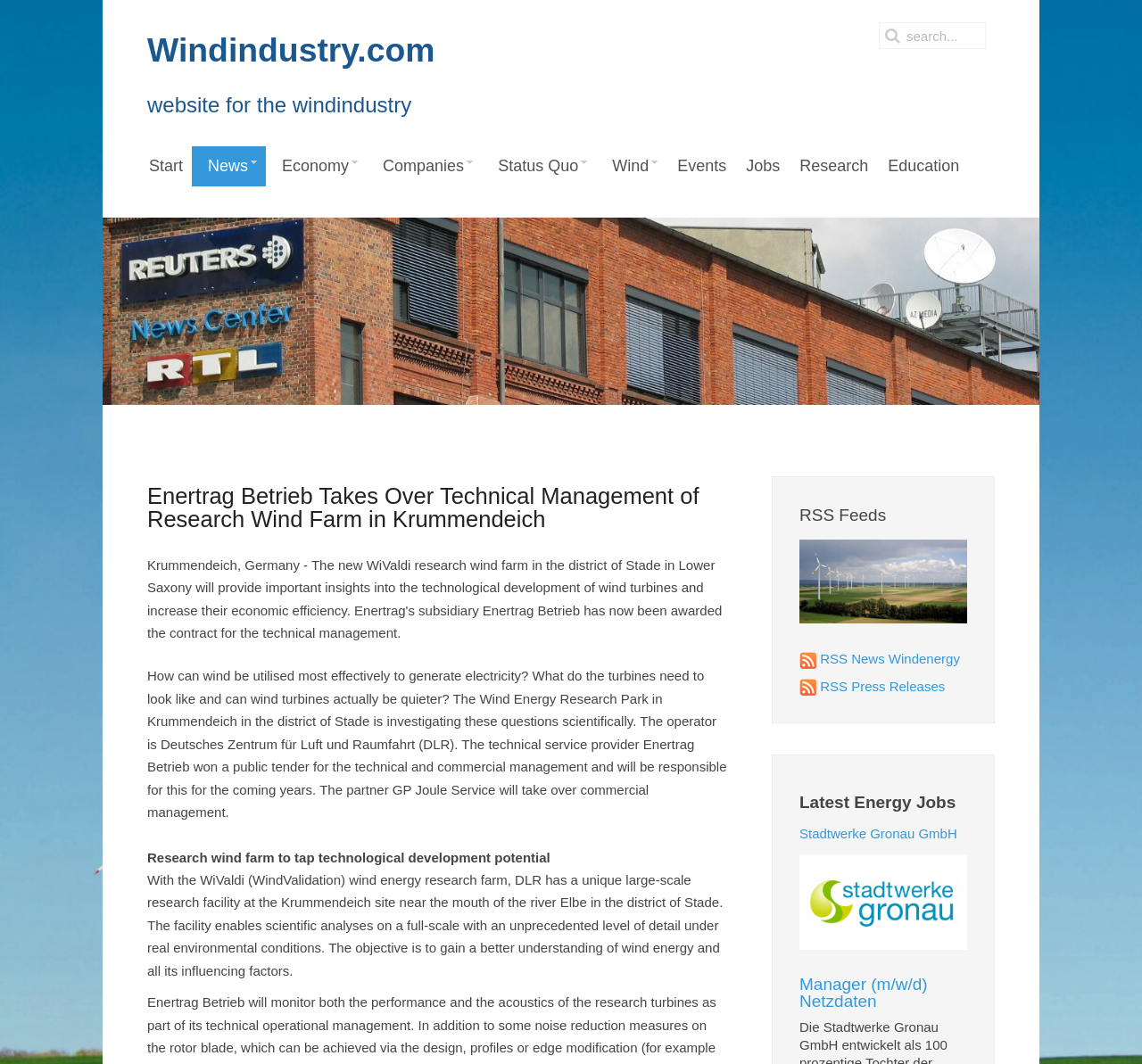Highlight the bounding box coordinates of the element you need to click to perform the following instruction: "read the latest news."

[0.168, 0.138, 0.233, 0.175]